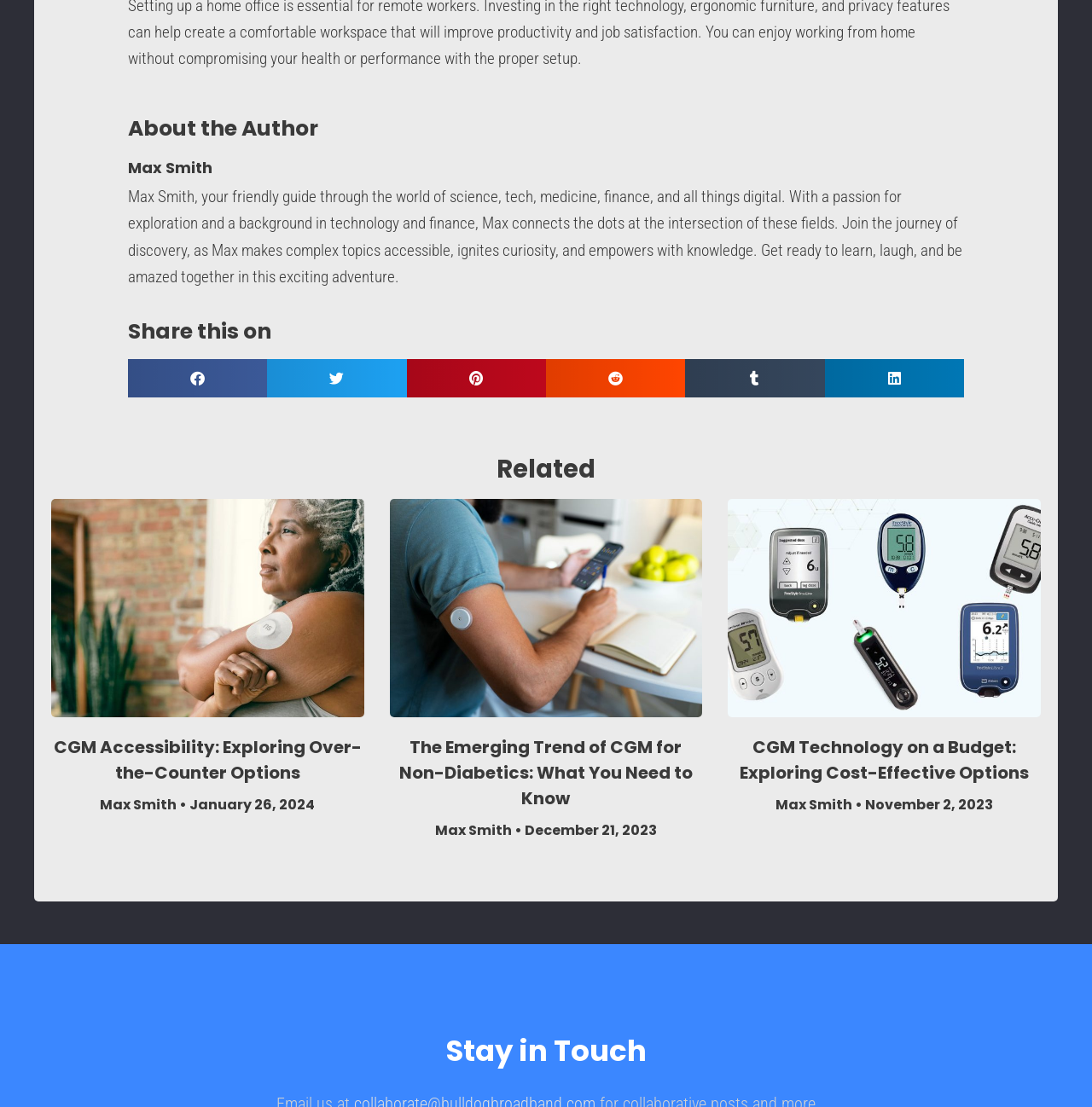Provide a one-word or short-phrase answer to the question:
What is the topic of the first article?

CGM Accessibility